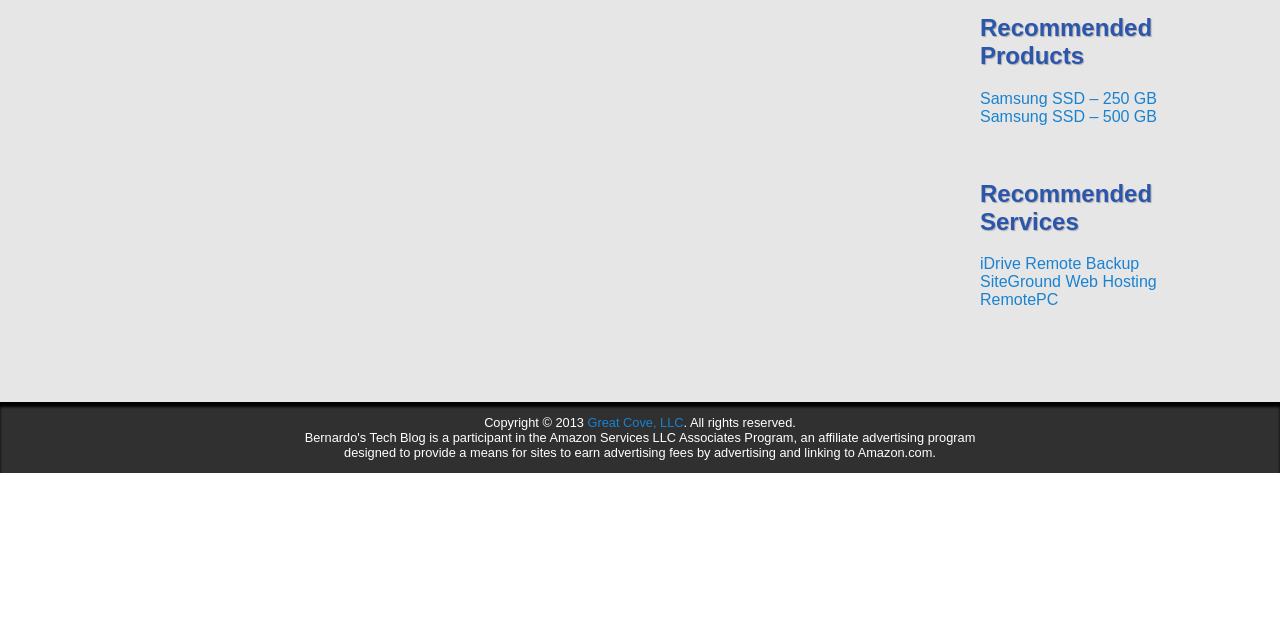Find the bounding box of the element with the following description: "Samsung SSD – 500 GB". The coordinates must be four float numbers between 0 and 1, formatted as [left, top, right, bottom].

[0.766, 0.168, 0.904, 0.195]